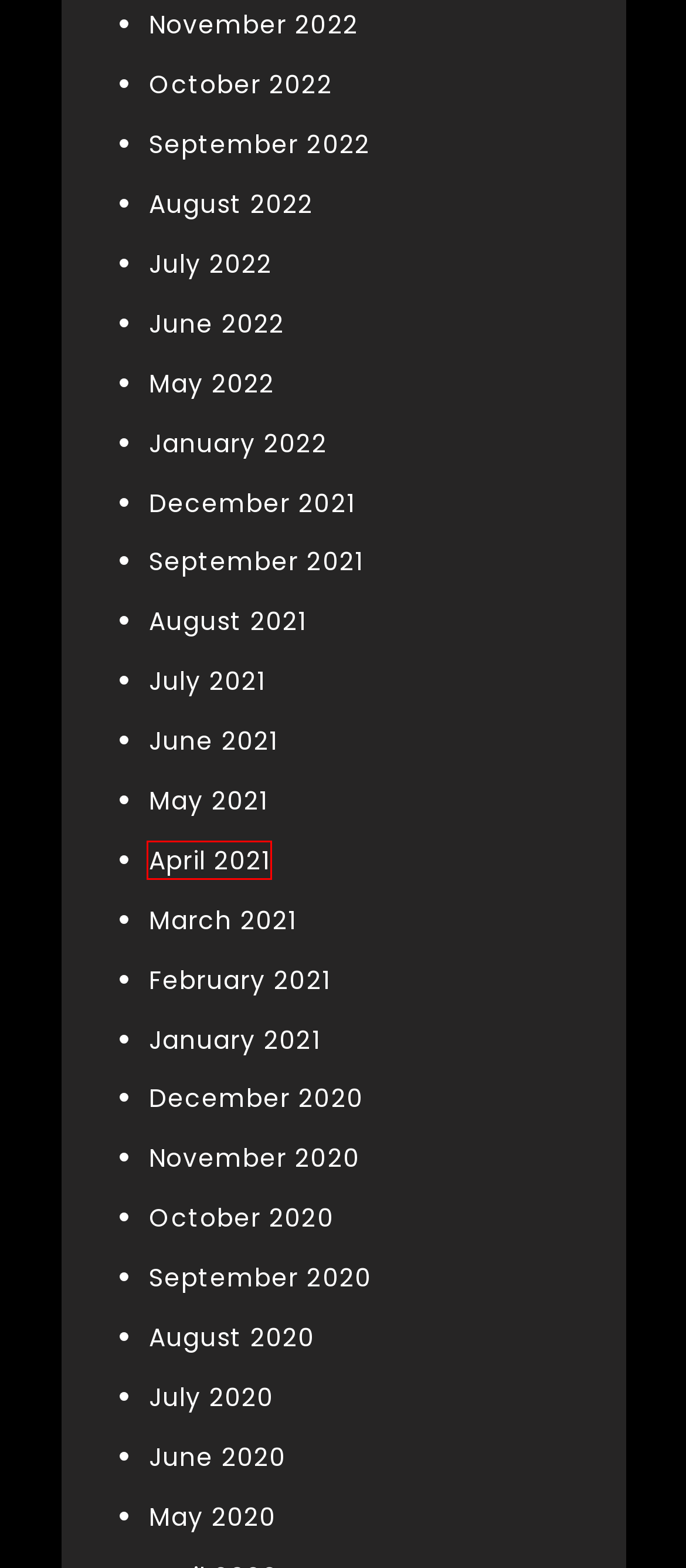You are given a webpage screenshot where a red bounding box highlights an element. Determine the most fitting webpage description for the new page that loads after clicking the element within the red bounding box. Here are the candidates:
A. August 2021 – Mind Reading Tricks
B. January 2021 – Mind Reading Tricks
C. April 2021 – Mind Reading Tricks
D. June 2022 – Mind Reading Tricks
E. June 2020 – Mind Reading Tricks
F. July 2021 – Mind Reading Tricks
G. December 2021 – Mind Reading Tricks
H. March 2021 – Mind Reading Tricks

C